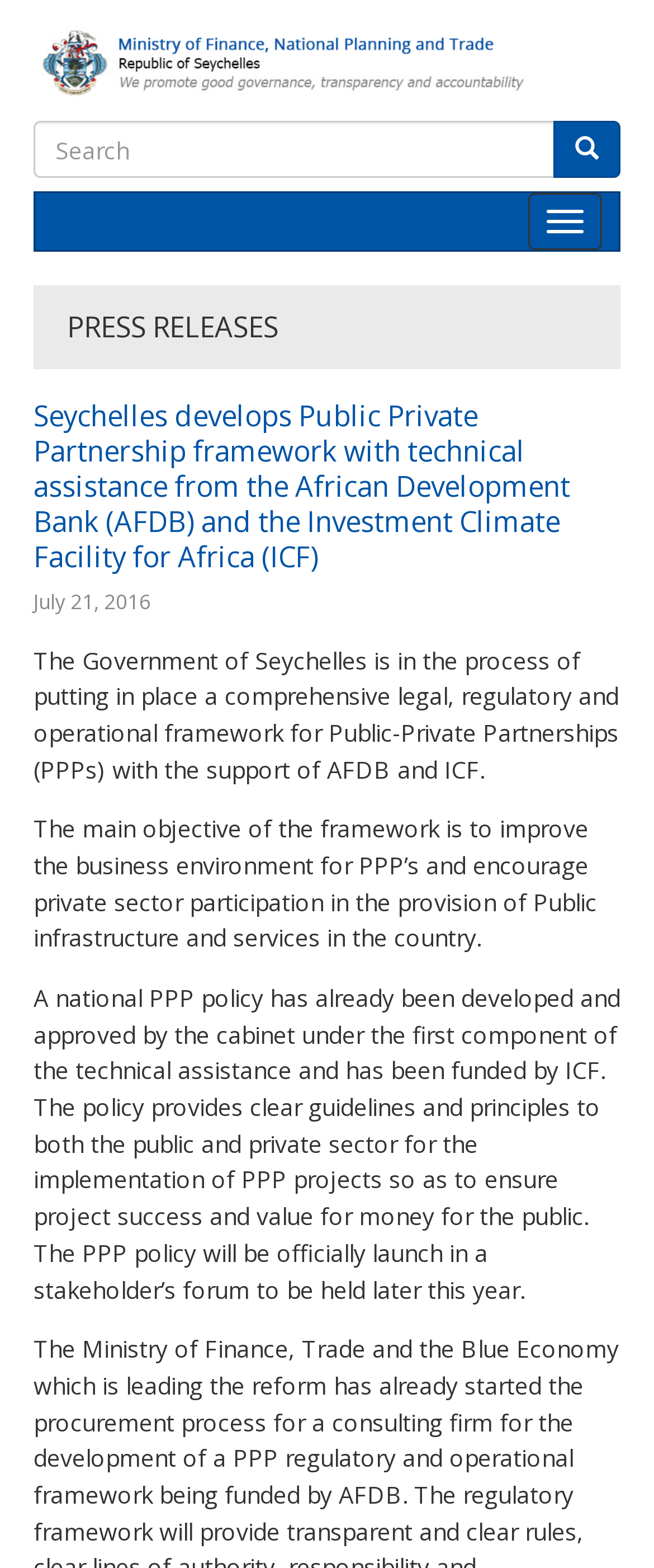What is the event mentioned to be held later this year?
Use the screenshot to answer the question with a single word or phrase.

Stakeholder's forum